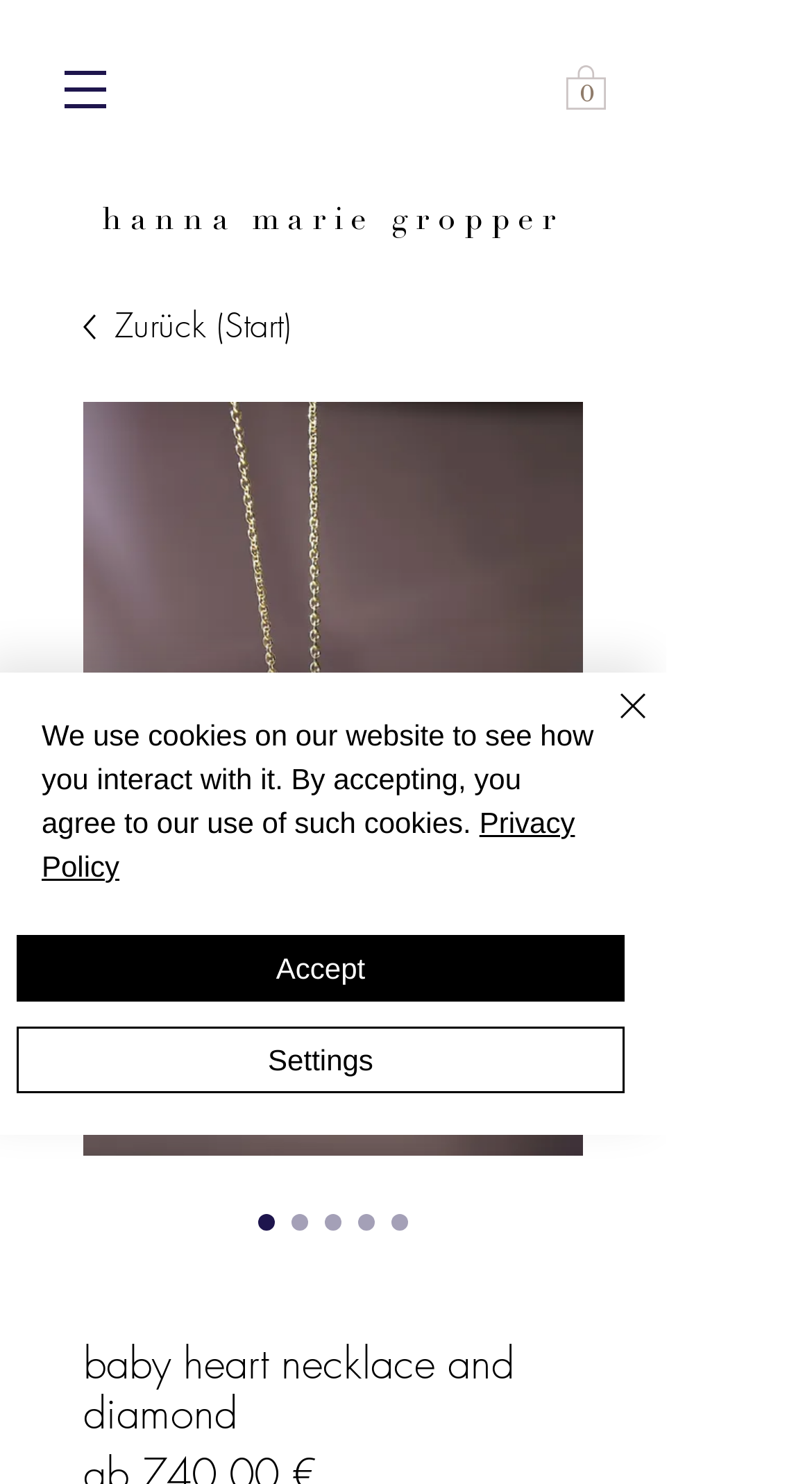Please identify the primary heading on the webpage and return its text.

baby heart necklace and diamond